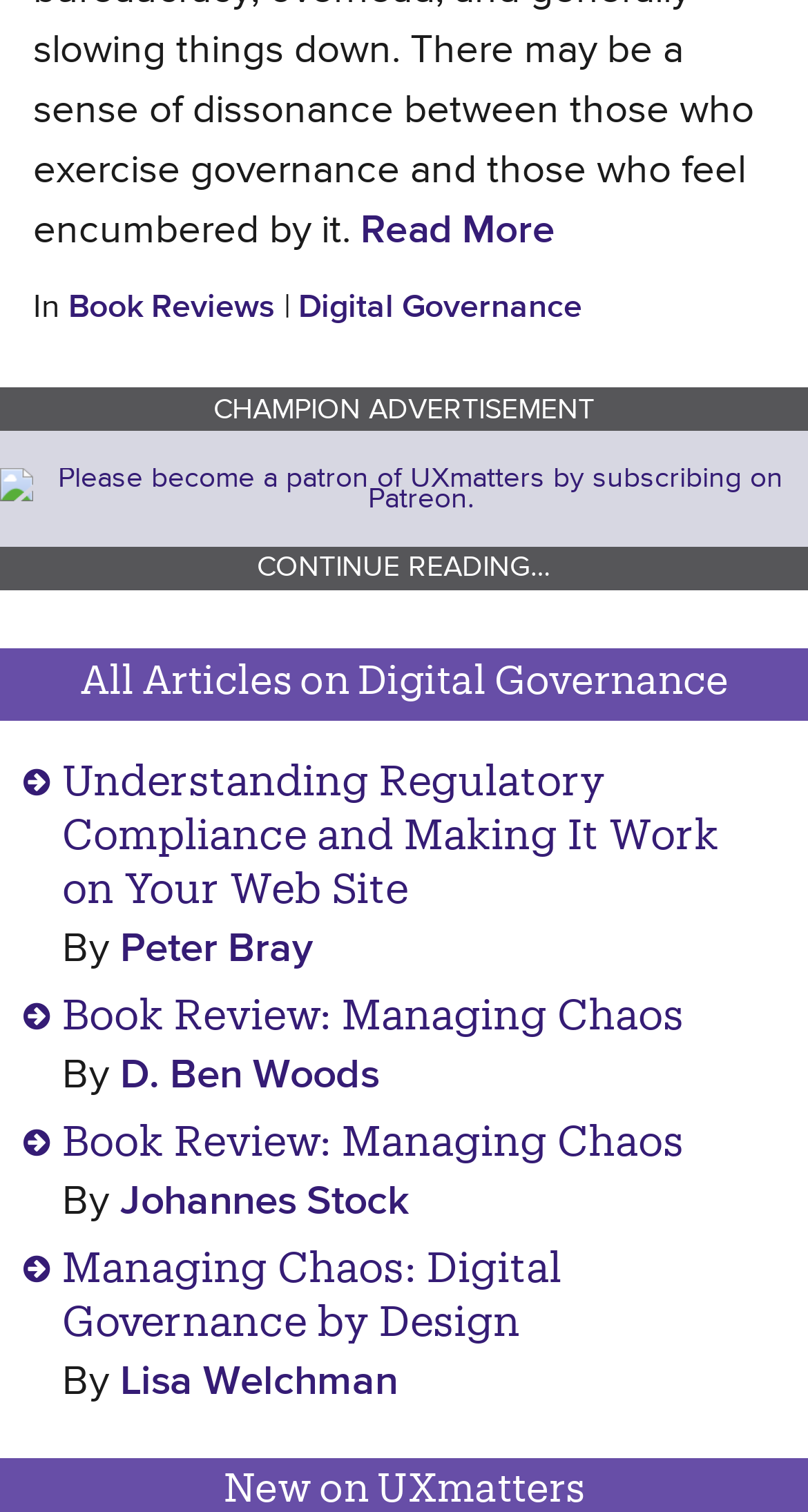Determine the bounding box coordinates of the clickable element to achieve the following action: 'Become a patron of UXmatters'. Provide the coordinates as four float values between 0 and 1, formatted as [left, top, right, bottom].

[0.0, 0.31, 1.0, 0.337]